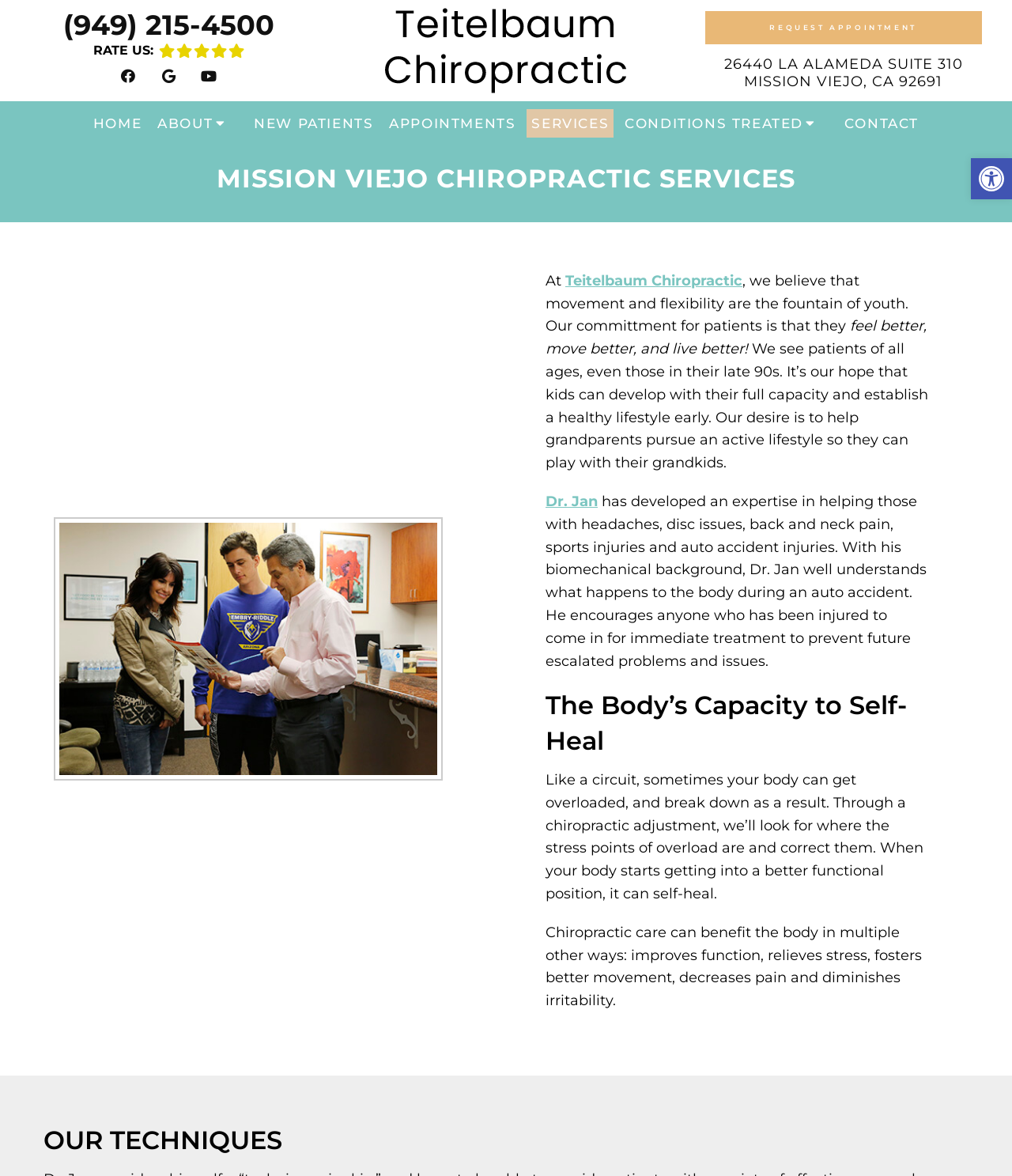Locate the heading on the webpage and return its text.

MISSION VIEJO CHIROPRACTIC SERVICES